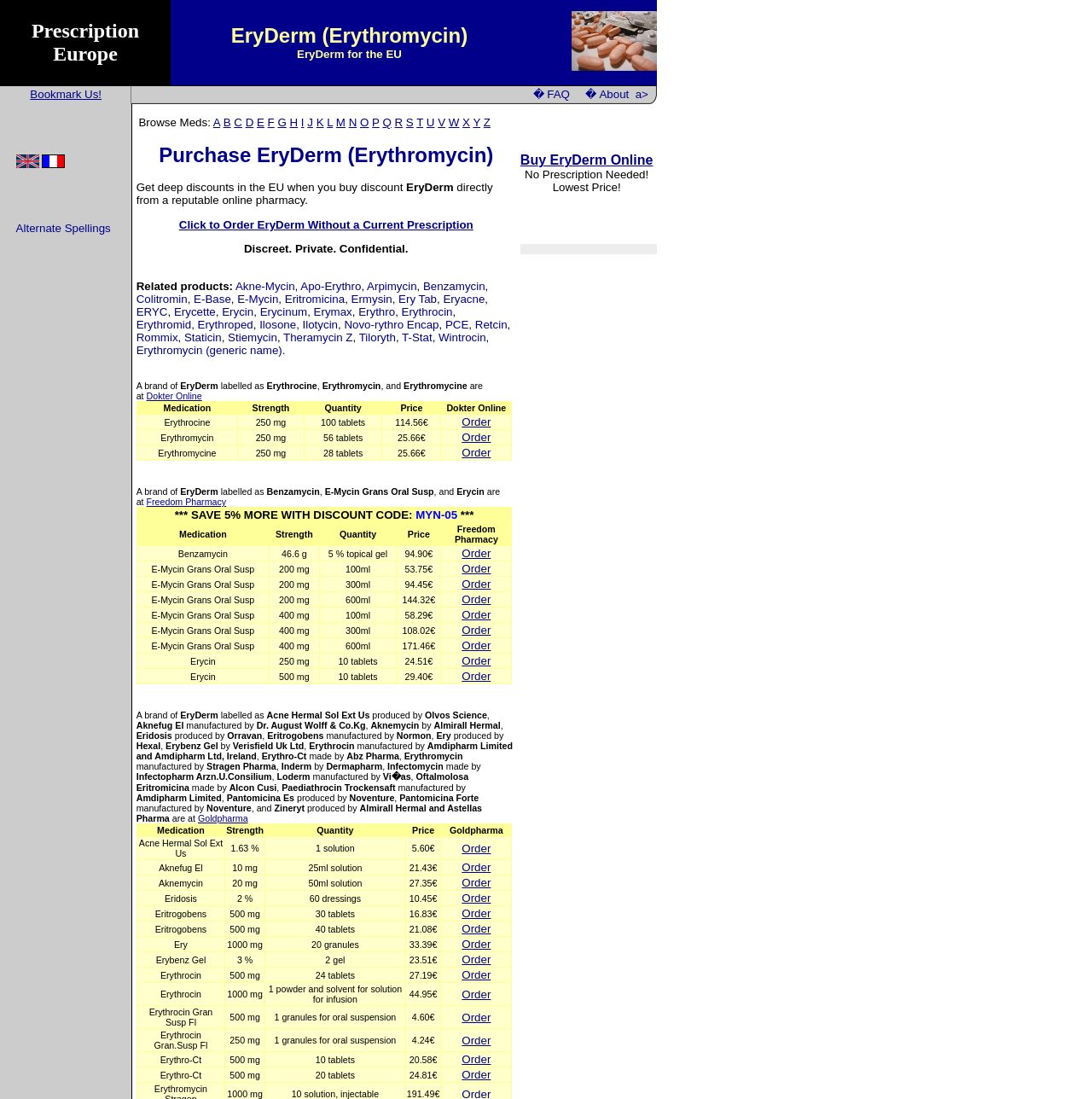Explain the contents of the webpage comprehensively.

The webpage is about buying EryDerm, a medication containing Erythromycin, online from a European pharmacy without a prescription. At the top, there is a table with three columns, displaying the title "Prescription Europe", "EryDerm (Erythromycin) EryDerm for the EU", and "Buy EryDerm from International Pharmacy EU" with an image on the right side of the third column.

Below the table, there is a section with links to bookmark the page, FAQ, and About. On the left side, there is a heading "Purchase EryDerm (Erythromycin)" followed by a paragraph of text describing the discounts available when buying from a reputable online pharmacy. 

Underneath, there is a heading "Click to Order EryDerm Without a Current Prescription" with a link to order the medication. The text "Discreet. Private. Confidential." is displayed below. 

The webpage also lists related products, including Akne-Mycin, Apo-Erythro, Arpimycin, and many others, with commas separating the links. 

Further down, there is a table with a single row and two columns, displaying the title "Medication" in the first column. The rest of the webpage content is not described in the provided accessibility tree.